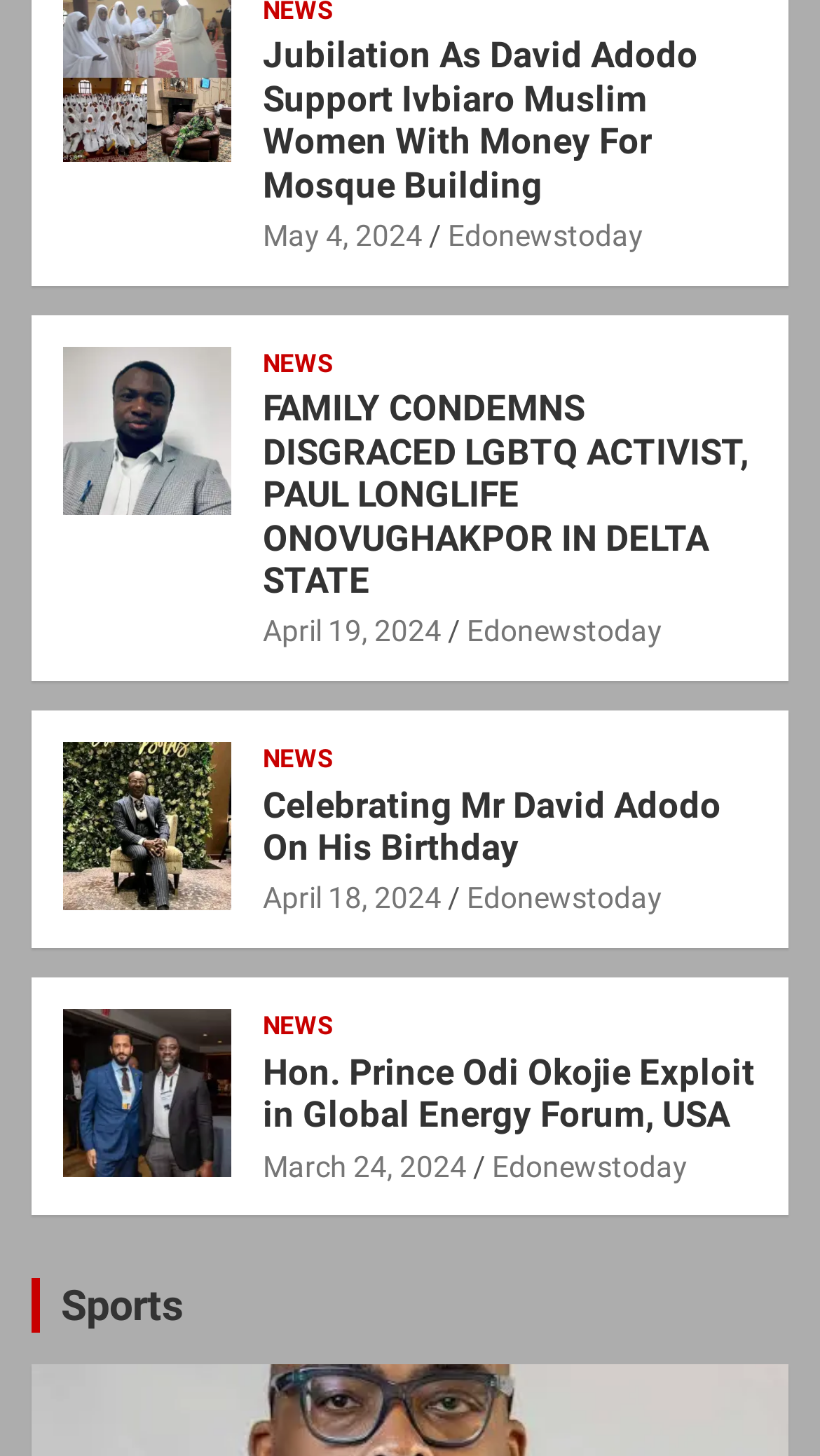Using the provided element description "April 19, 2024", determine the bounding box coordinates of the UI element.

[0.321, 0.422, 0.538, 0.445]